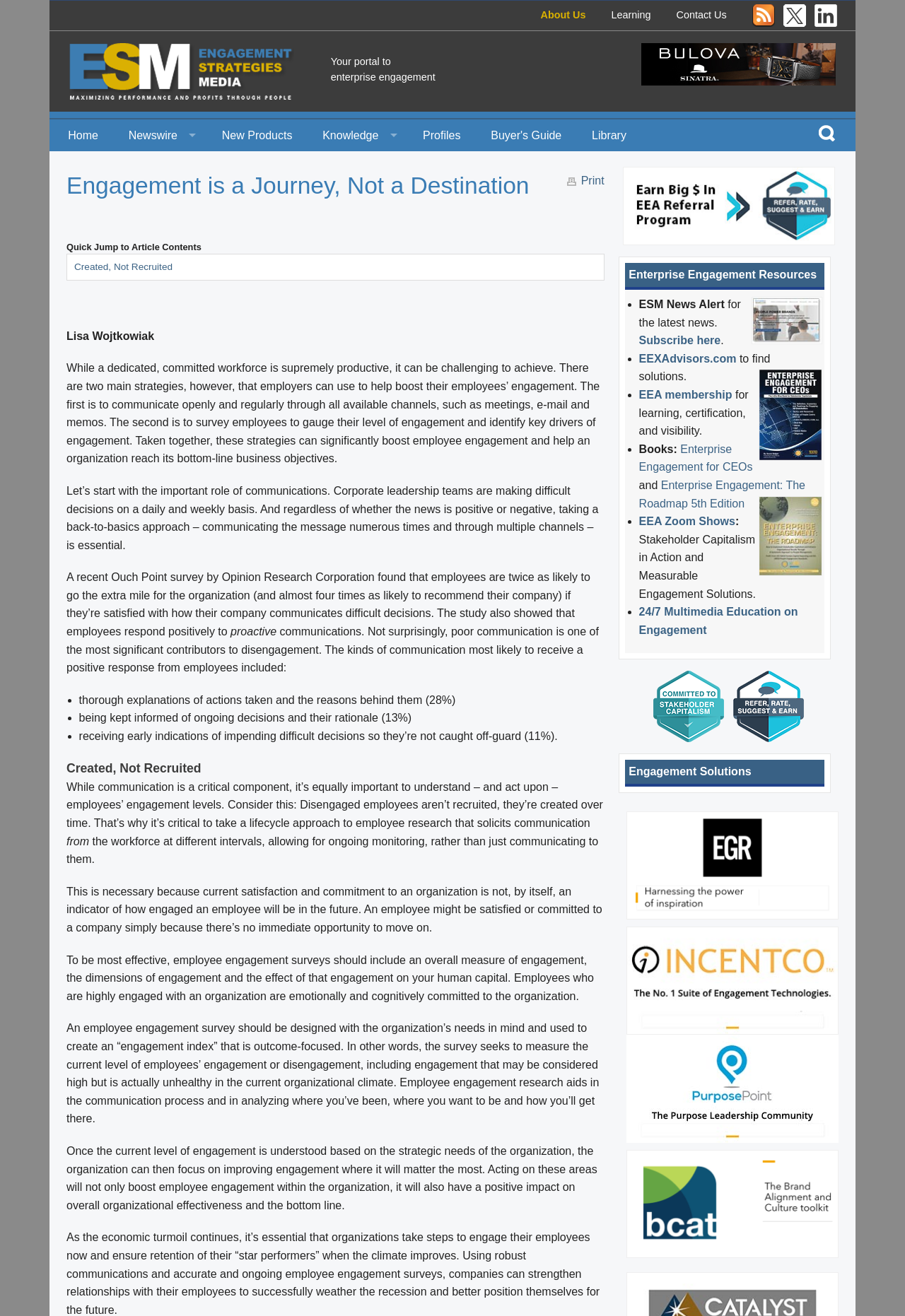Identify the bounding box coordinates of the clickable region necessary to fulfill the following instruction: "Subscribe to ESM News Alert". The bounding box coordinates should be four float numbers between 0 and 1, i.e., [left, top, right, bottom].

[0.706, 0.254, 0.796, 0.263]